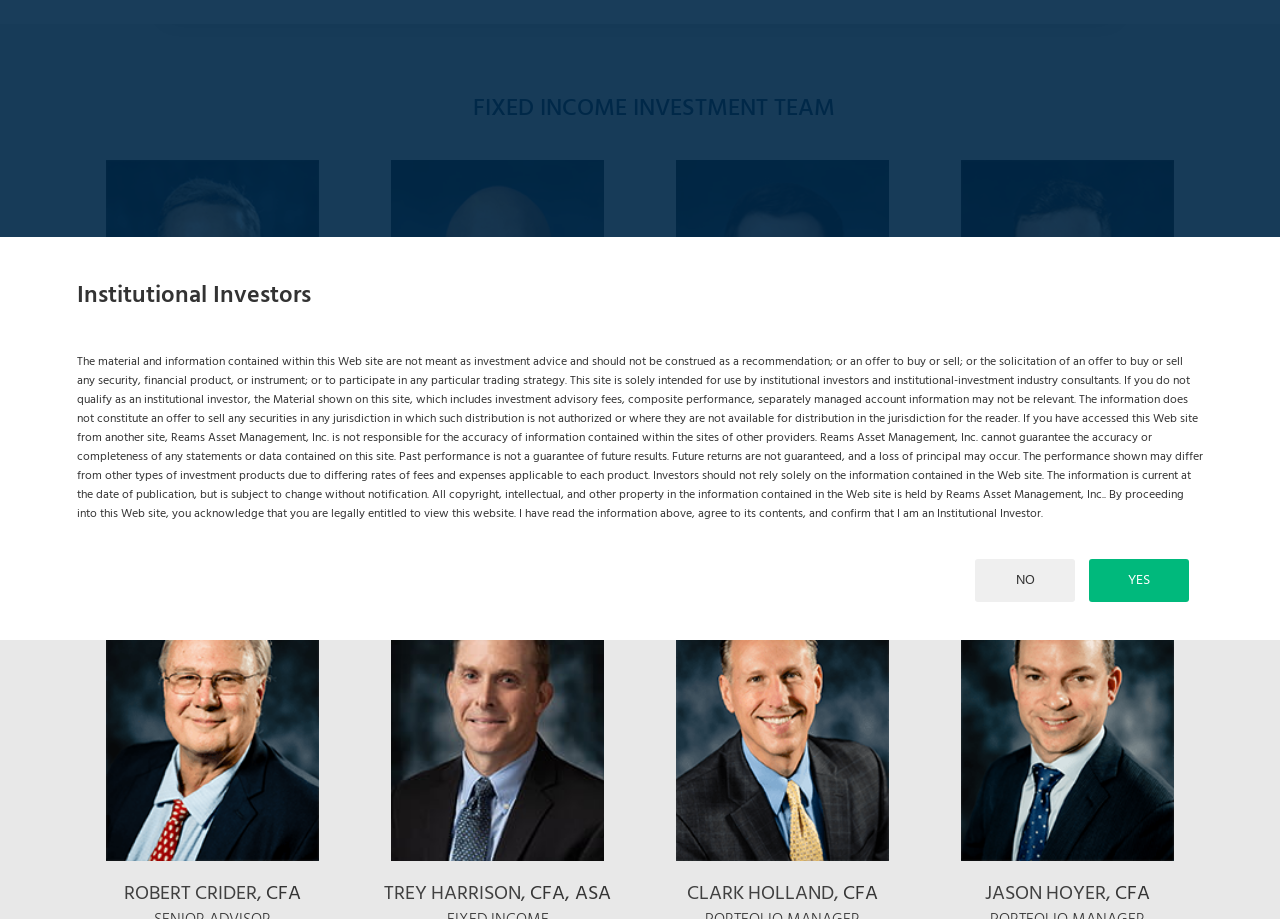Extract the bounding box for the UI element that matches this description: "No".

[0.762, 0.609, 0.84, 0.655]